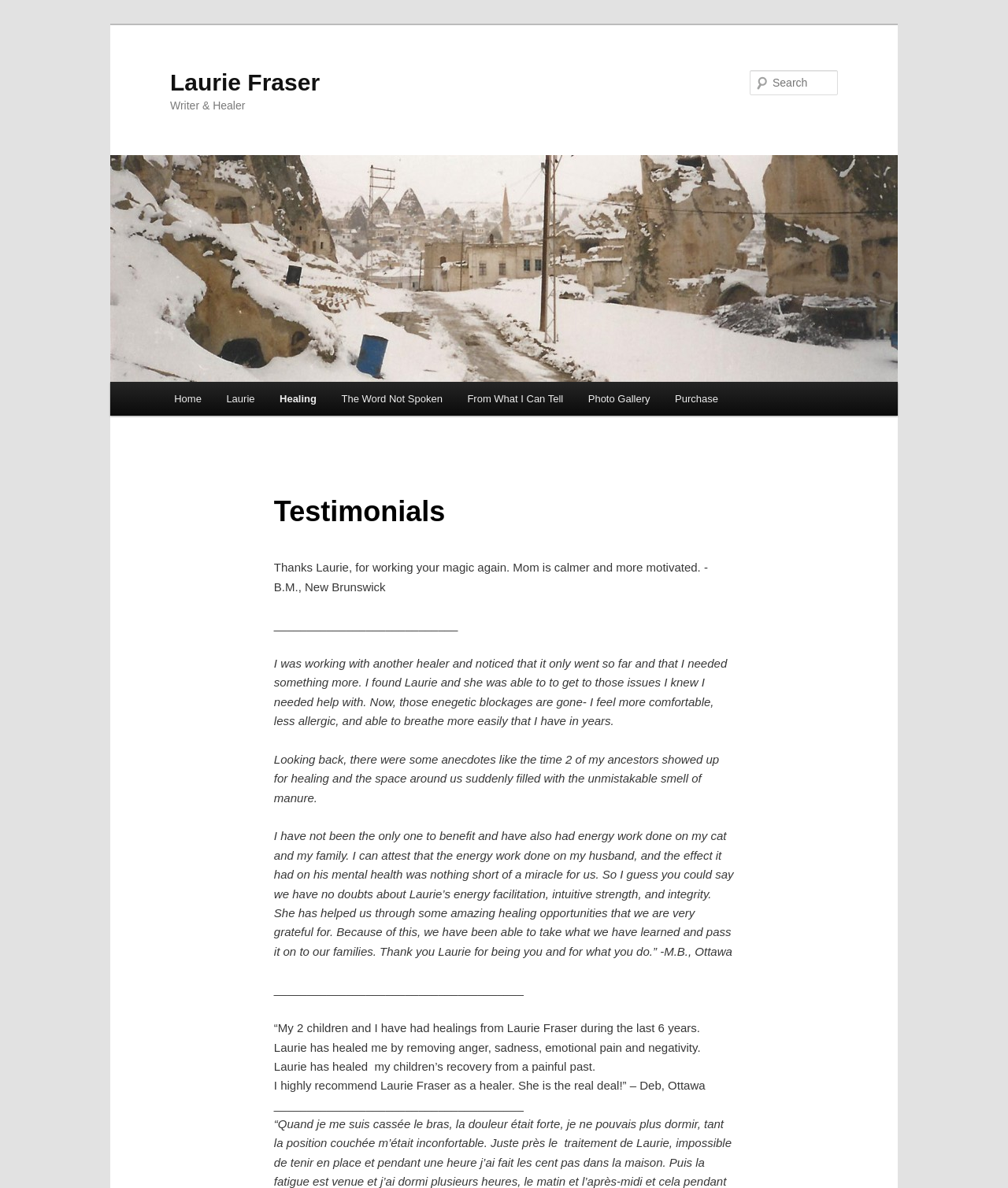Please specify the bounding box coordinates for the clickable region that will help you carry out the instruction: "Click on the 'Healing' link".

[0.265, 0.321, 0.326, 0.35]